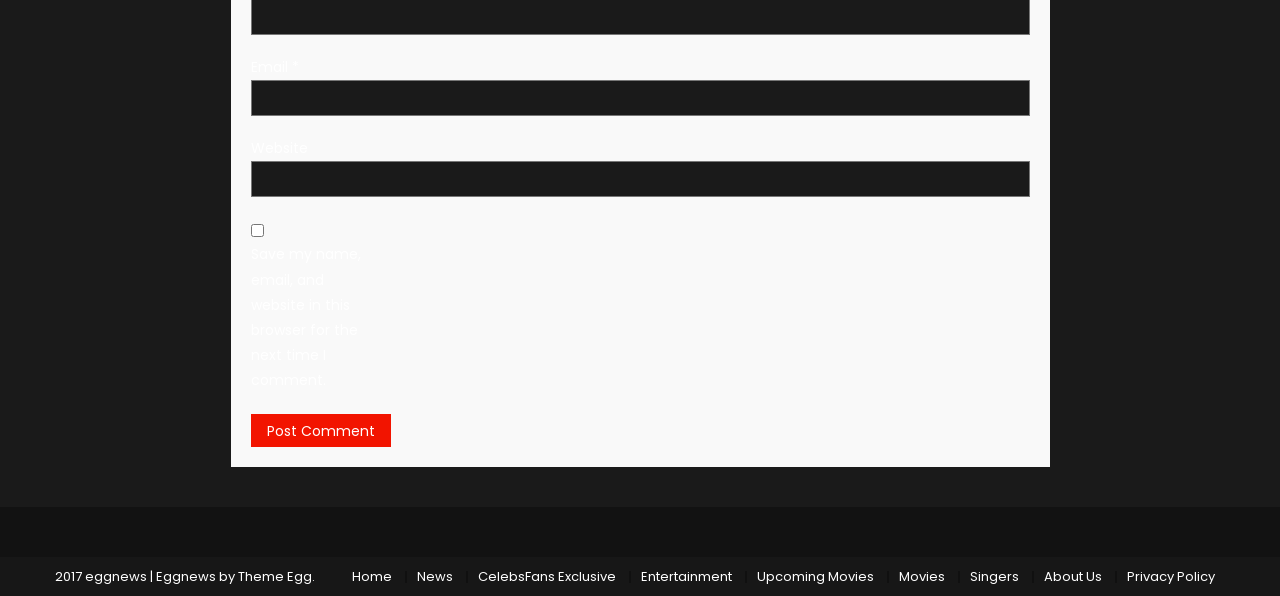Using the element description provided, determine the bounding box coordinates in the format (top-left x, top-left y, bottom-right x, bottom-right y). Ensure that all values are floating point numbers between 0 and 1. Element description: About Us

[0.816, 0.951, 0.861, 0.983]